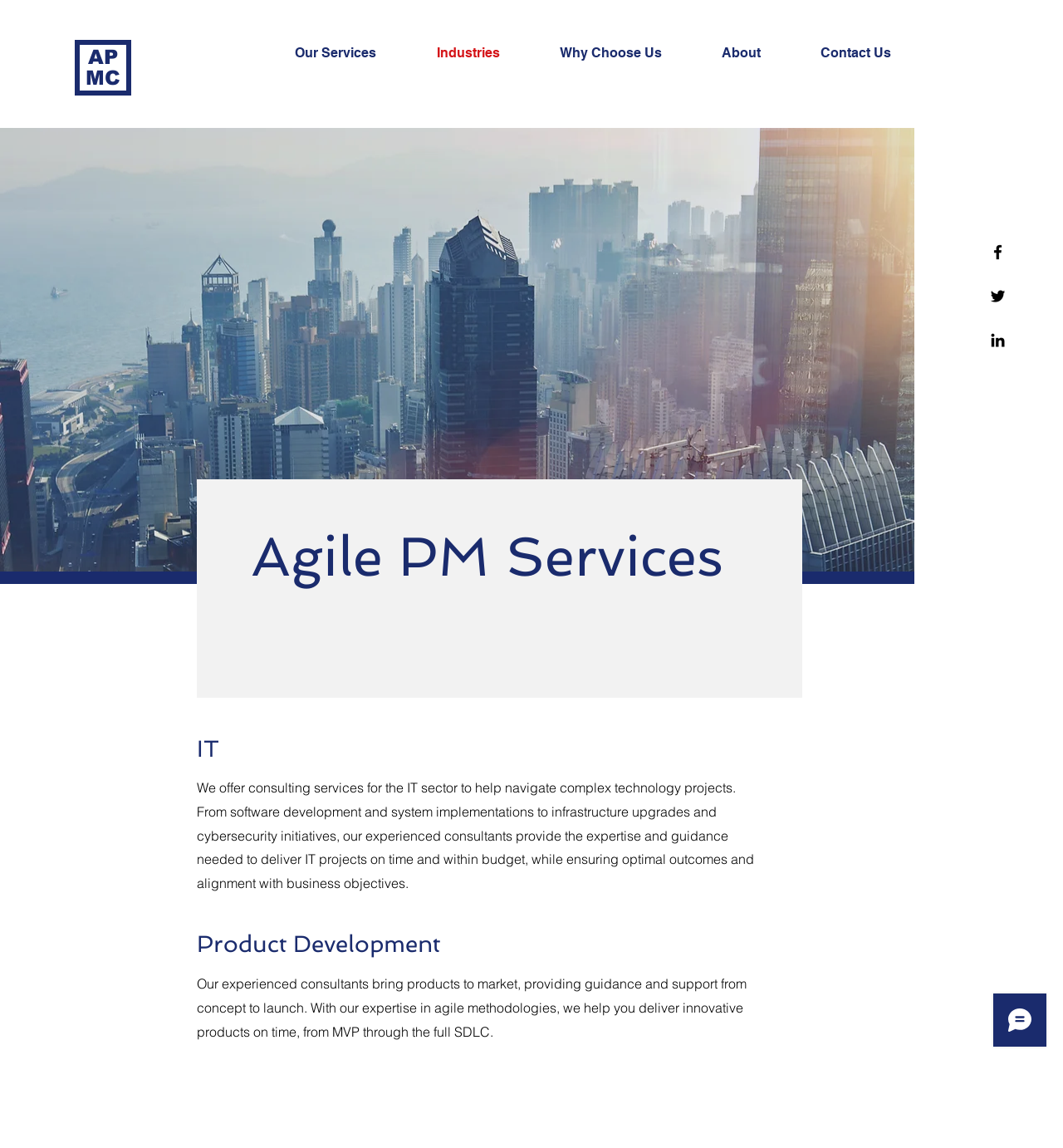Please identify the bounding box coordinates of the clickable area that will fulfill the following instruction: "Increase the quantity". The coordinates should be in the format of four float numbers between 0 and 1, i.e., [left, top, right, bottom].

None